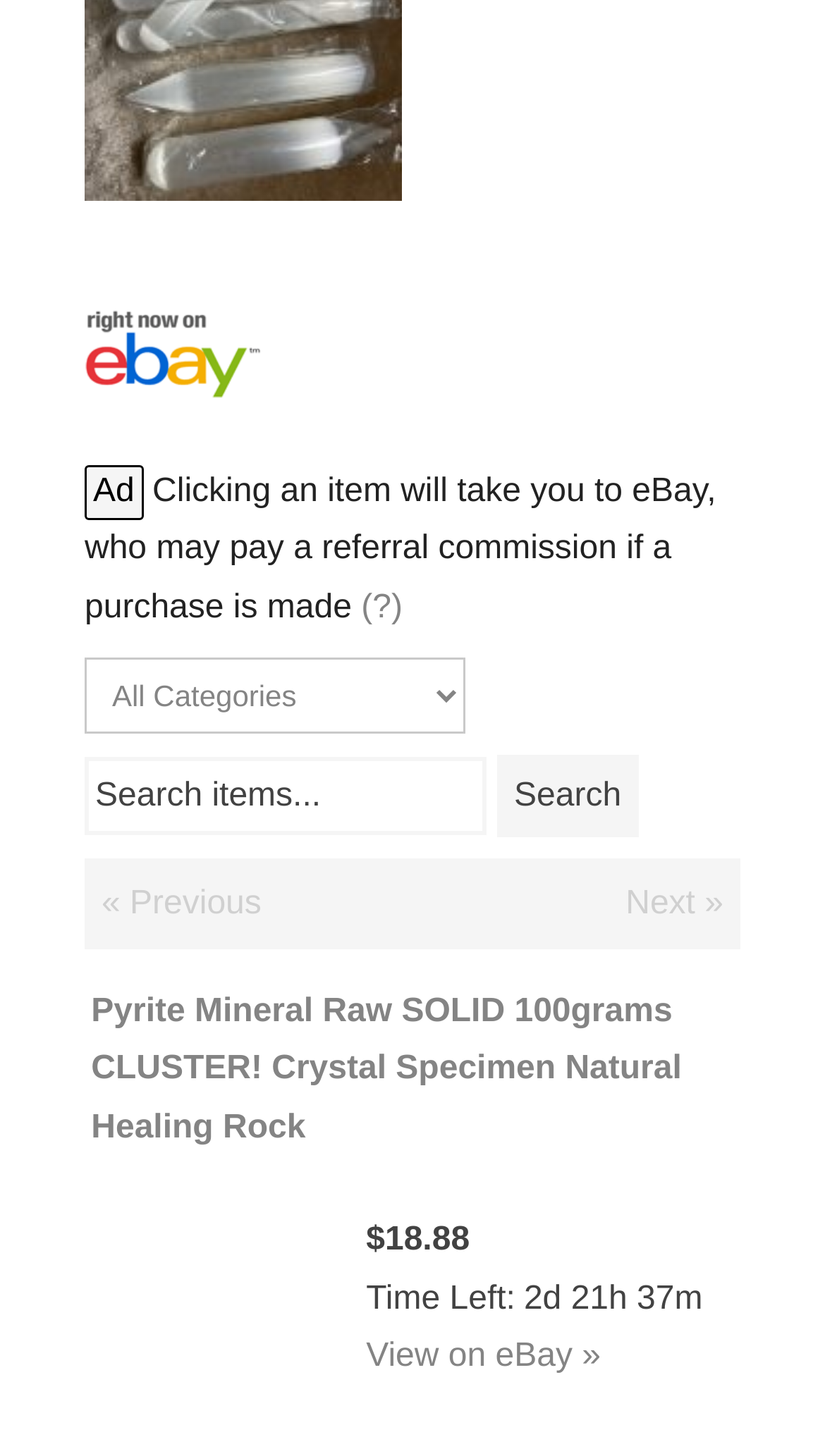Kindly respond to the following question with a single word or a brief phrase: 
What is the price of the Pyrite Mineral Raw SOLID?

$18.88